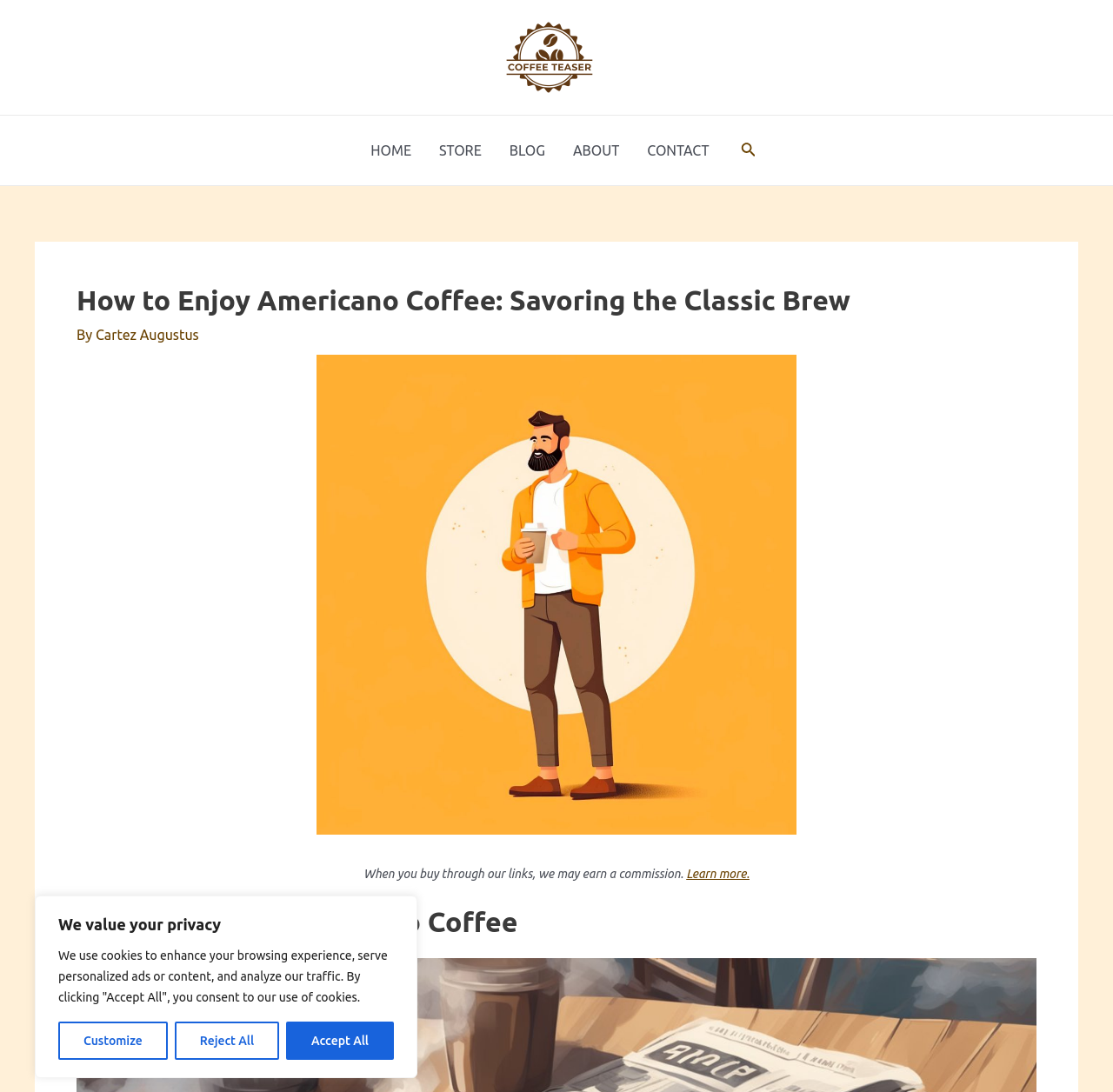Can you pinpoint the bounding box coordinates for the clickable element required for this instruction: "Read the article by Cartez Augustus"? The coordinates should be four float numbers between 0 and 1, i.e., [left, top, right, bottom].

[0.086, 0.3, 0.179, 0.314]